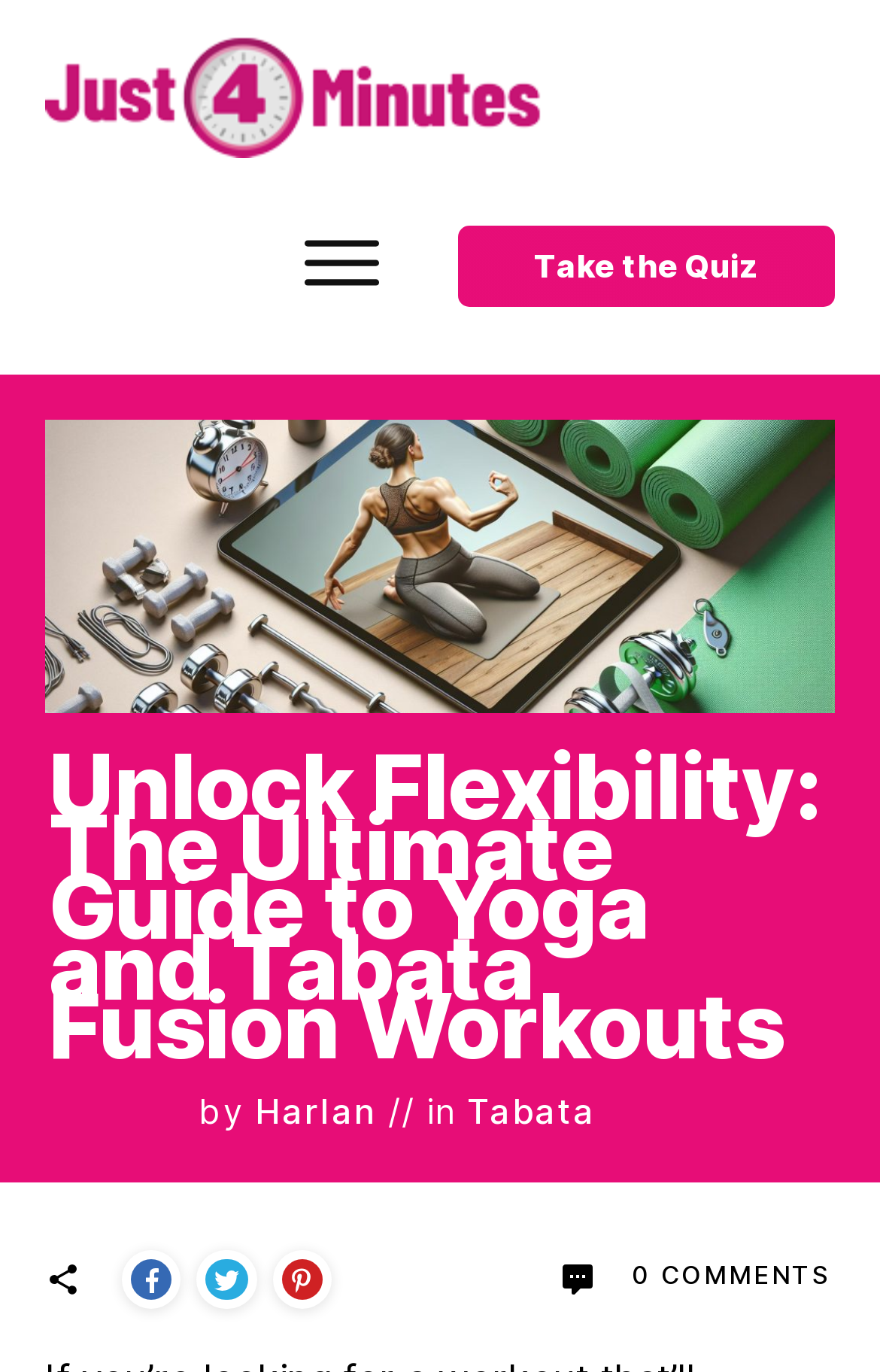Please determine the bounding box coordinates of the element to click in order to execute the following instruction: "Read the article". The coordinates should be four float numbers between 0 and 1, specified as [left, top, right, bottom].

[0.056, 0.557, 0.944, 0.793]